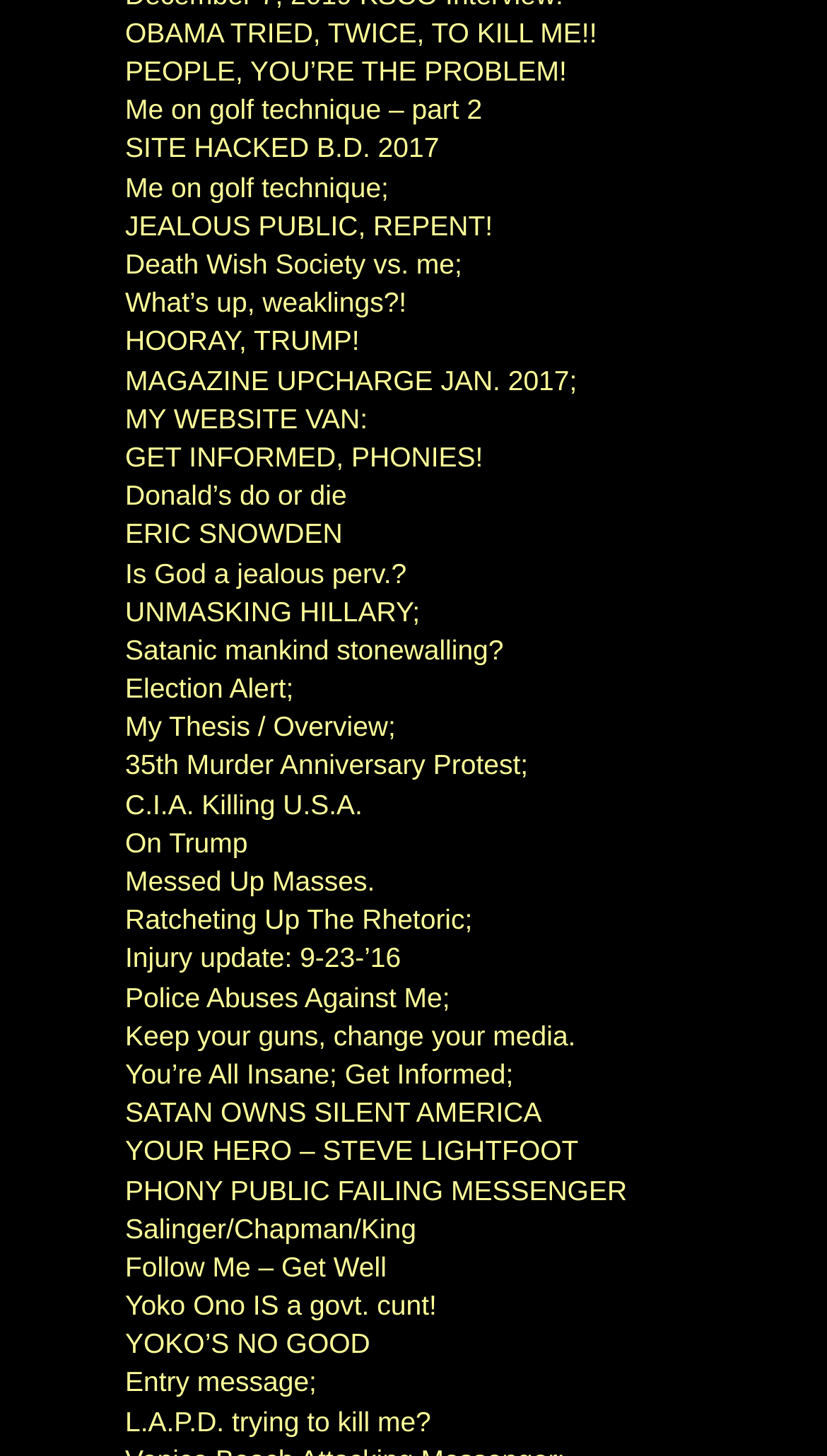Locate and provide the bounding box coordinates for the HTML element that matches this description: "What’s up, weaklings?!".

[0.151, 0.197, 0.492, 0.219]